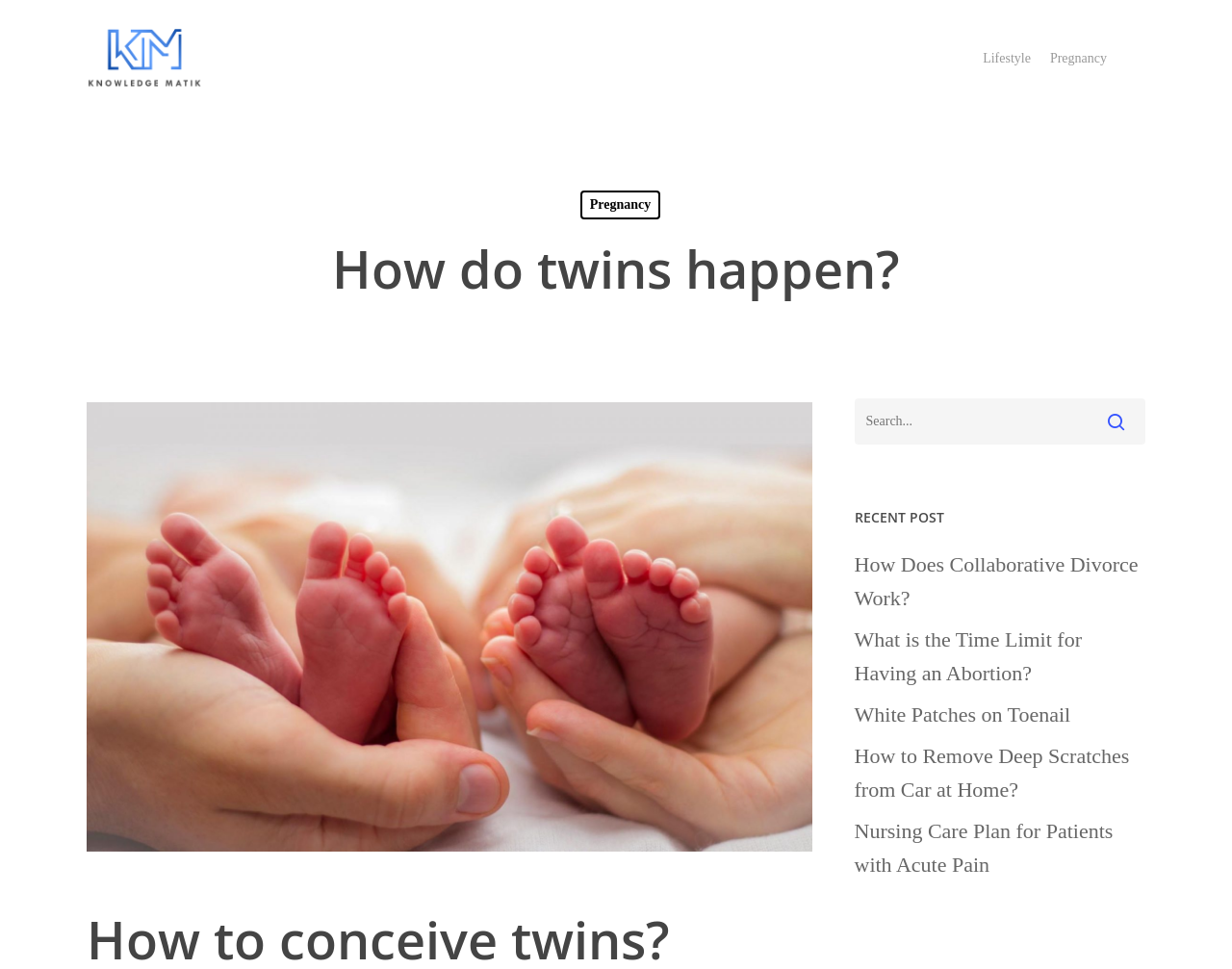Find the bounding box coordinates for the area you need to click to carry out the instruction: "Contact us". The coordinates should be four float numbers between 0 and 1, indicated as [left, top, right, bottom].

None